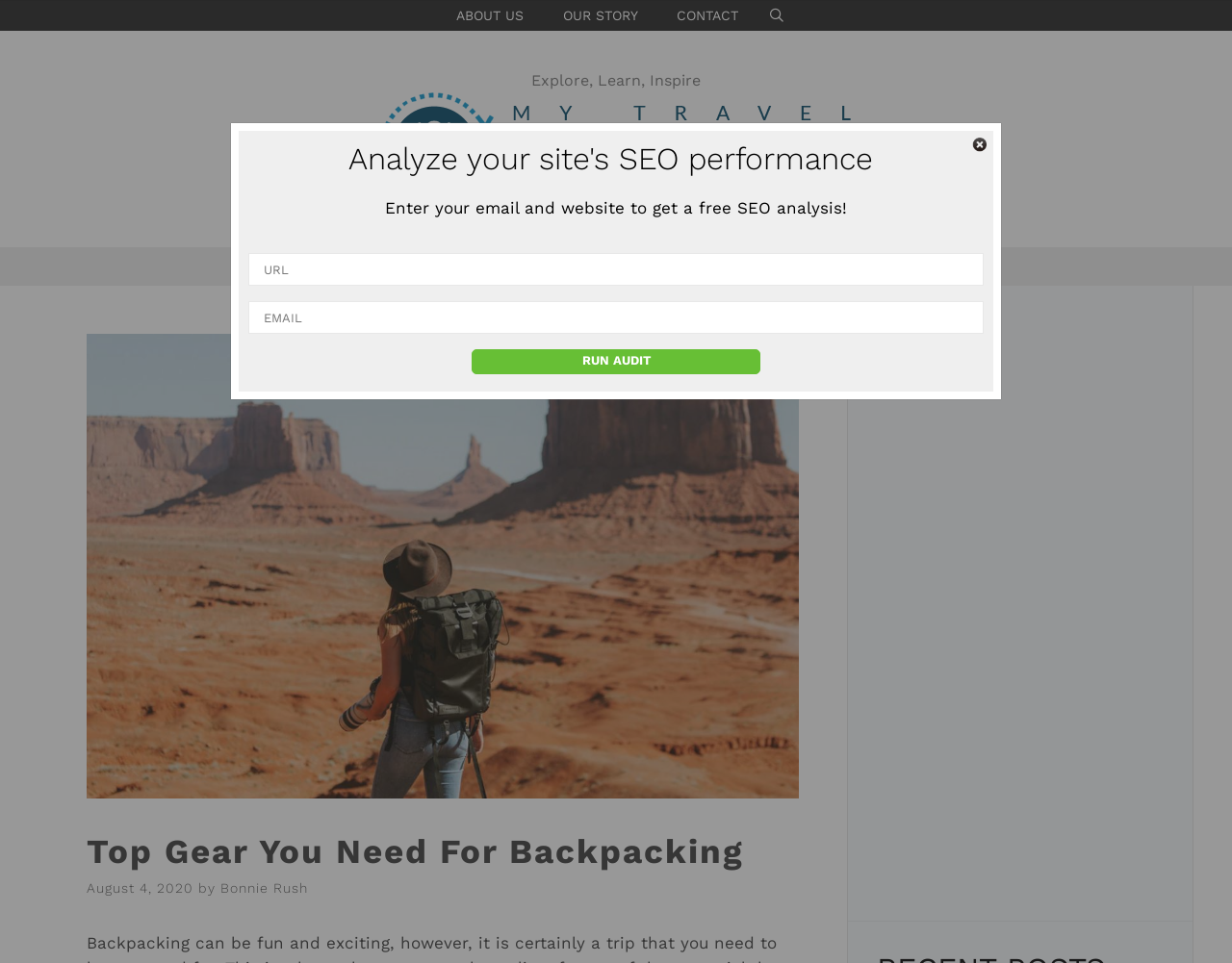Please give a concise answer to this question using a single word or phrase: 
What is the purpose of the text boxes?

Enter email and website for SEO analysis